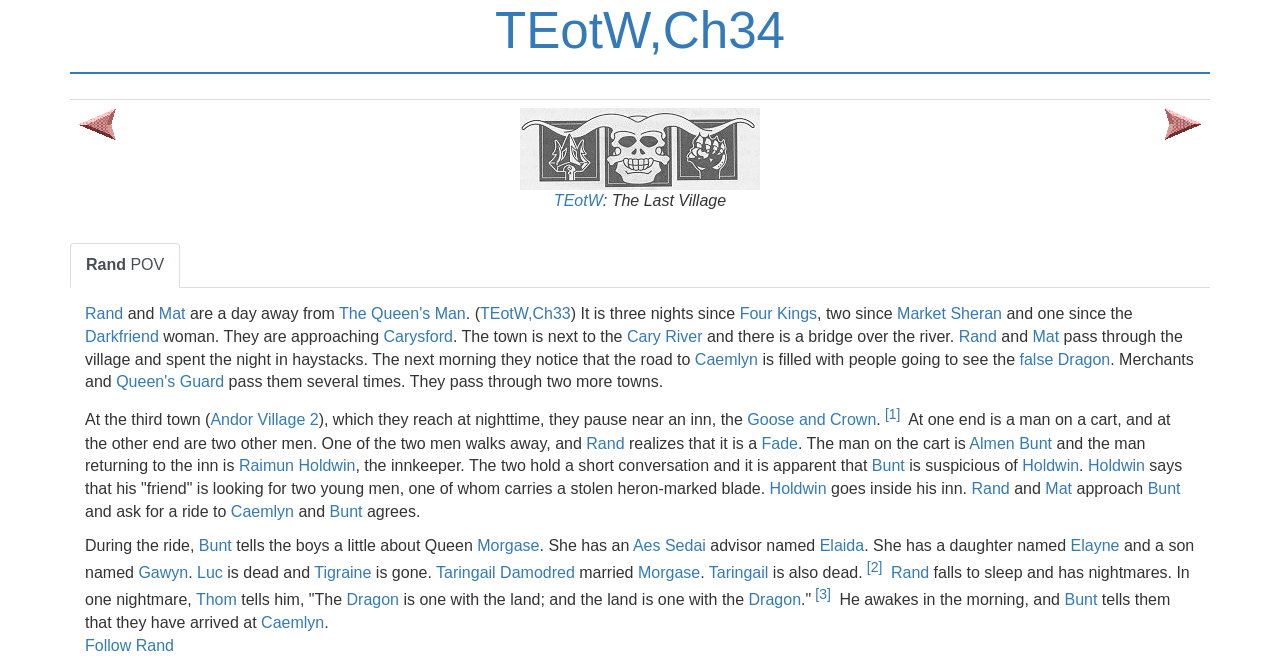Answer the following in one word or a short phrase: 
What is the name of the chapter?

TEotW,Ch34